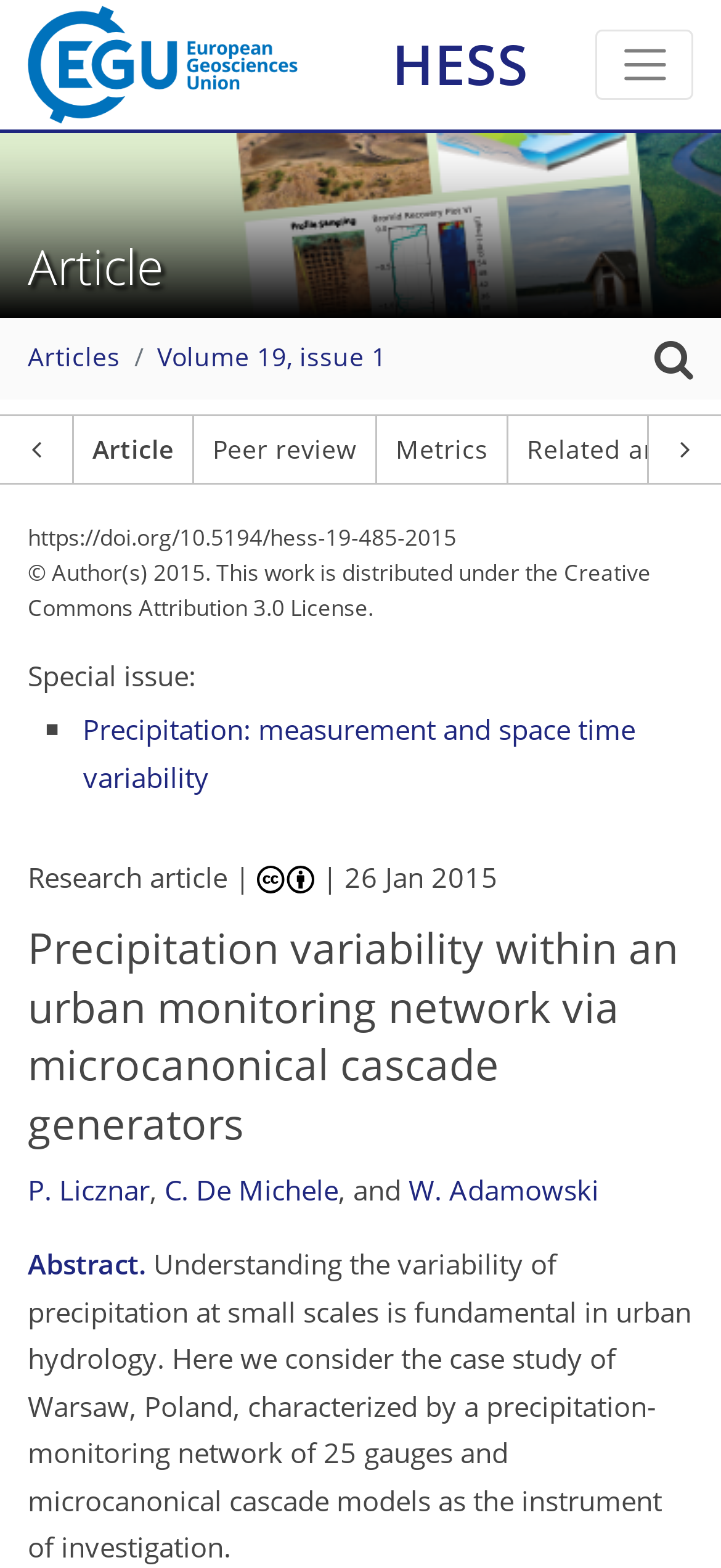Utilize the information from the image to answer the question in detail:
What is the title of the article?

I found the title of the article by looking at the heading element with the text 'Precipitation variability within an urban monitoring network via microcanonical cascade generators' which is located at the top of the webpage.